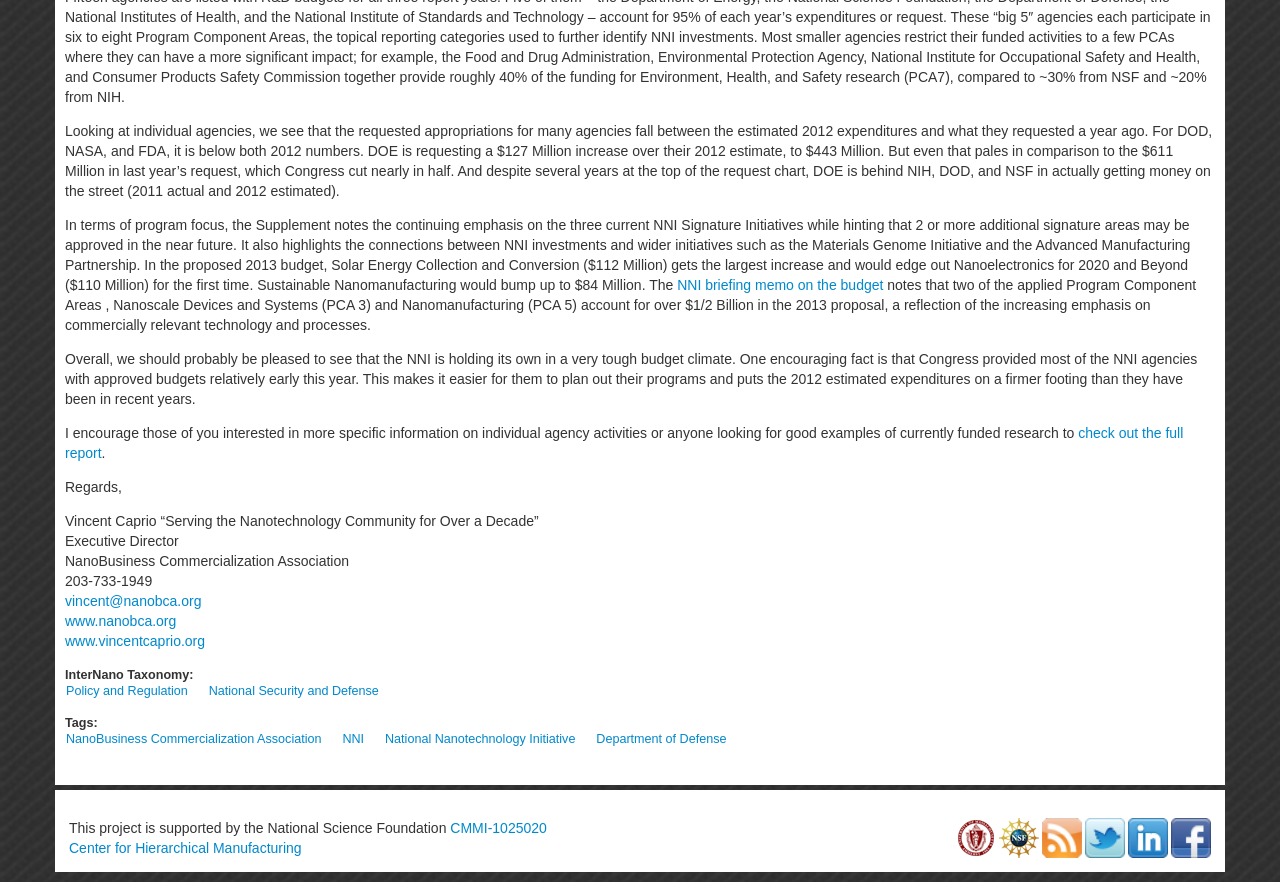Given the description "Center for Hierarchical Manufacturing", provide the bounding box coordinates of the corresponding UI element.

[0.054, 0.951, 0.236, 0.969]